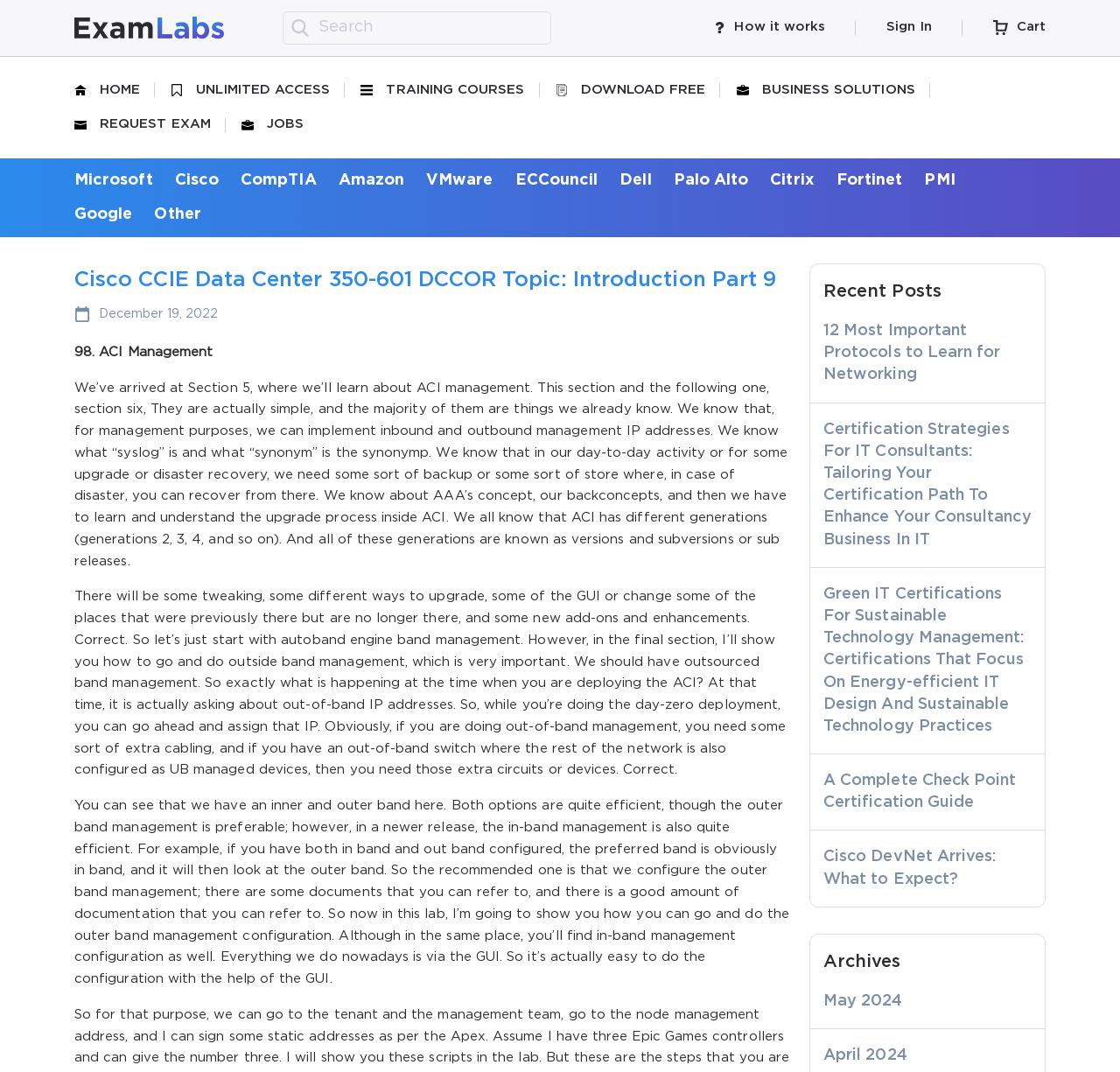What is the section number being discussed?
Please provide a comprehensive answer to the question based on the webpage screenshot.

According to the static text elements on the webpage, the section being discussed is Section 5, where the topic of ACI management is being introduced.